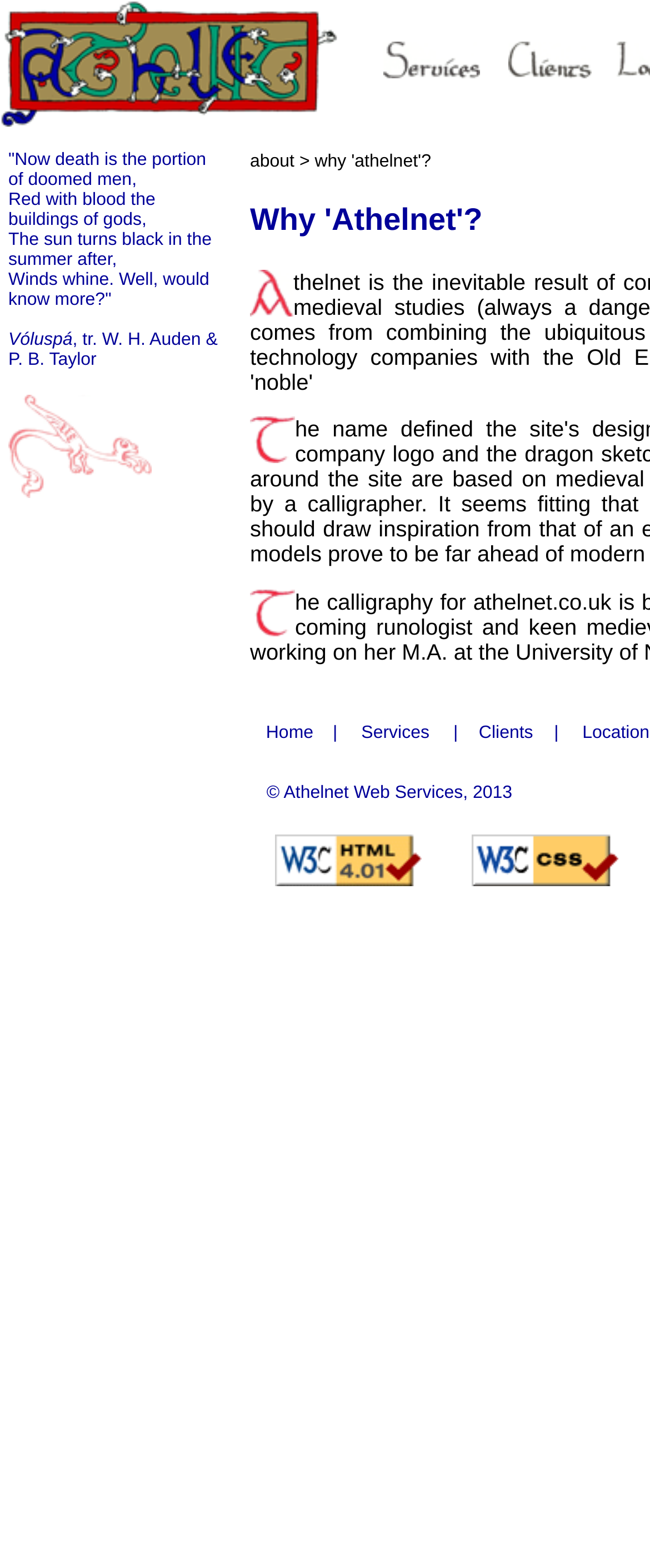Give a detailed account of the webpage, highlighting key information.

The webpage is about Athelnet Web Services, with a focus on the origin of the name "Athelnet". At the top, there is a navigation menu with links to "Home", "Services", "Clients", and "Location", separated by vertical lines. Below the navigation menu, there is a section with three images, 'A', 'T', and 'T', which appear to be part of the Athelnet logo.

On the left side of the page, there is a poetic quote from Vóluspá, translated by W. H. Auden and P. B. Taylor, accompanied by a dragon image. The quote is divided into four lines, with each line displayed separately.

In the middle of the page, there are two links, "Athelnet Services" and "Athelnet's Clients", with corresponding images. These links are positioned below the navigation menu and above the poetic quote.

At the bottom of the page, there are three layout table cells containing links to "Valid HTML 4.01 Transitional" and "Valid CSS!", along with their corresponding images. These cells are separated by empty cells containing non-breaking spaces.

Finally, at the very top of the page, there is a link to "about" and an image of the Athelnet Web Services logo.